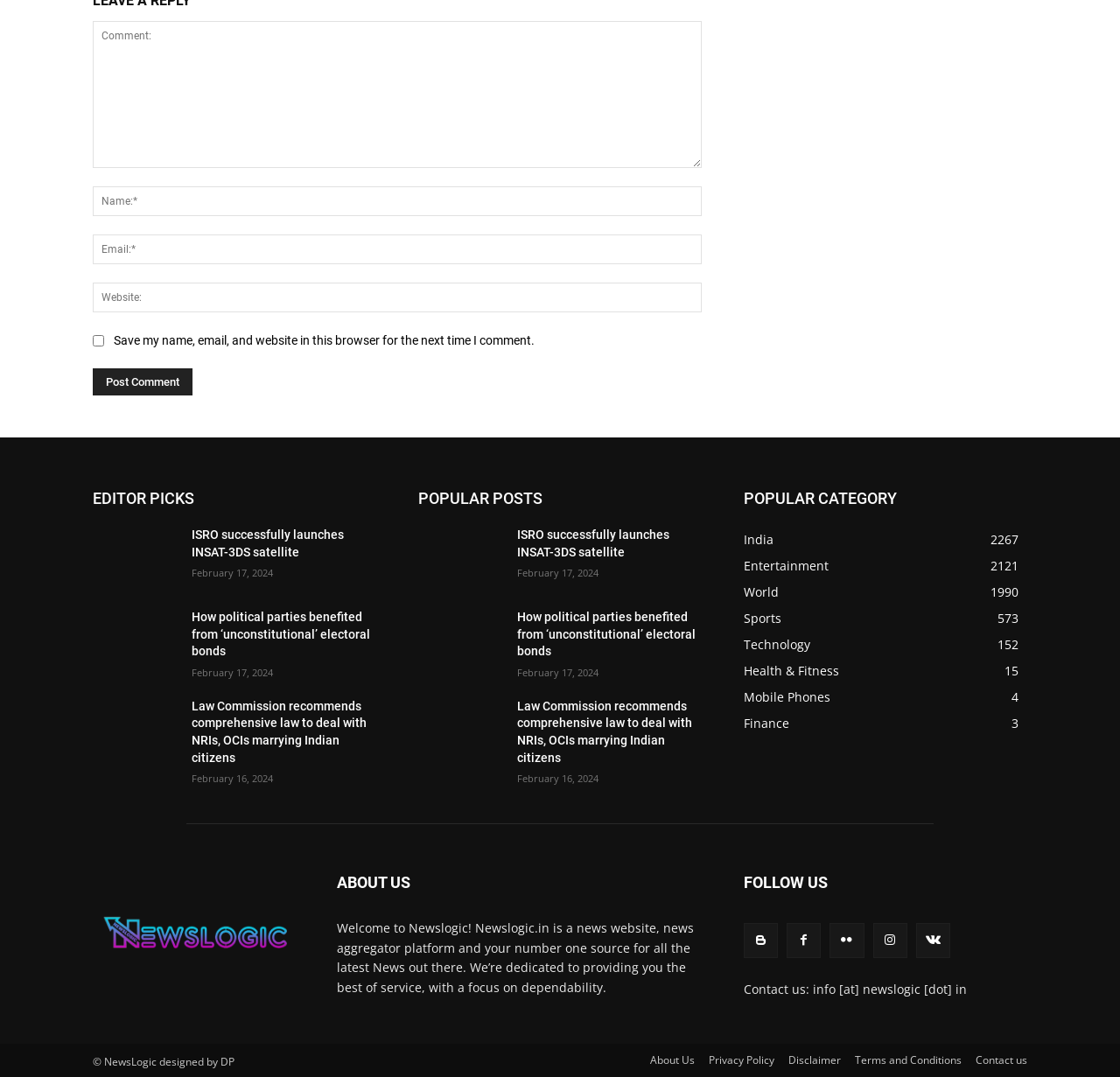Find the bounding box coordinates of the clickable region needed to perform the following instruction: "Read the article 'ISRO successfully launches INSAT-3DS satellite'". The coordinates should be provided as four float numbers between 0 and 1, i.e., [left, top, right, bottom].

[0.083, 0.489, 0.159, 0.544]